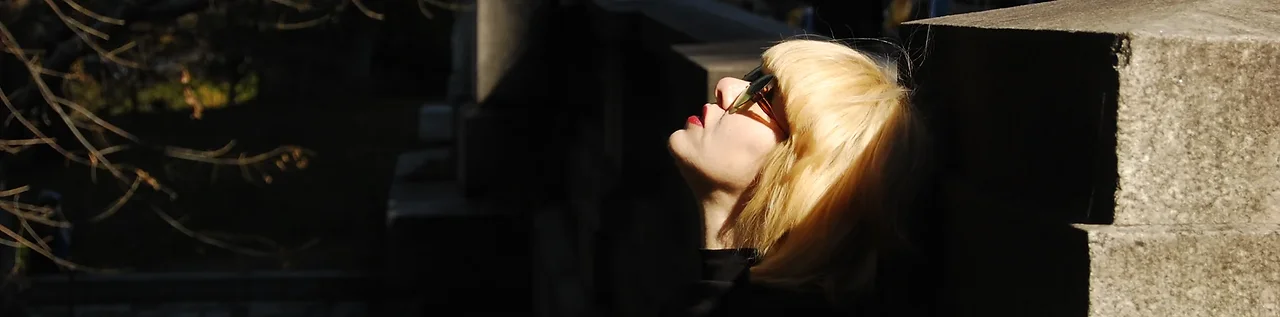What is the mood conveyed by the woman's expression?
Could you answer the question with a detailed and thorough explanation?

The caption describes the woman's face as 'exuding a sense of contemplation and tranquility', which suggests that her expression is calm and thoughtful.